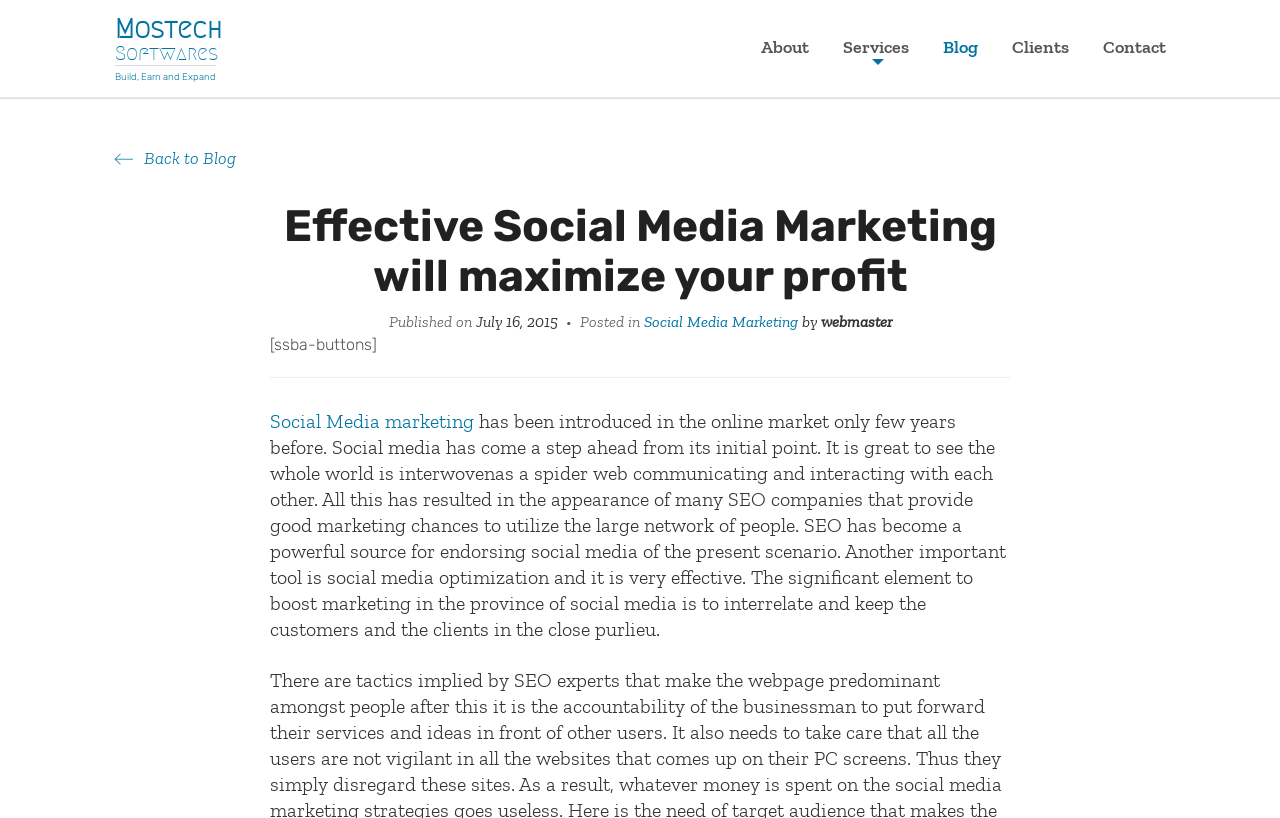Give a concise answer using one word or a phrase to the following question:
What is the topic of the blog post?

Social Media Marketing